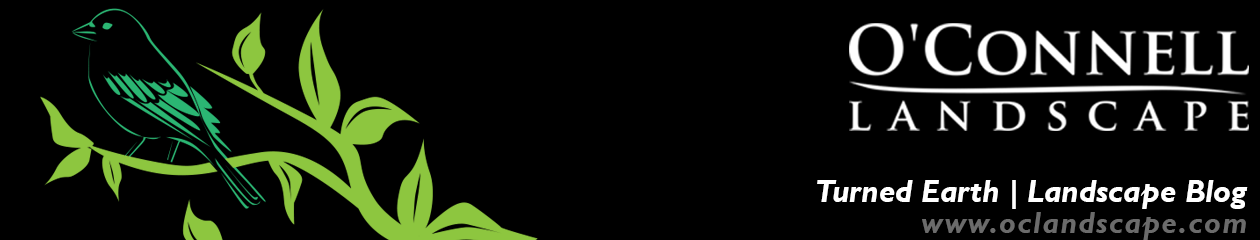Create a vivid and detailed description of the image.

The image features a striking design for the "Turned Earth" landscape blog, associated with O'Connell Landscape. The left side of the banner showcases an intricately illustrated bird perched on a flowing green vine, symbolizing the connection to nature and the landscape theme of the blog. To the right, the elegant logo of "O'Connell Landscape" is prominently displayed, accompanied by the title "Turned Earth | Landscape Blog," indicating that this platform focuses on landscape design, gardening, and the appreciation of native plants. The overall color scheme combines rich greens against a dark background, creating a visually appealing contrast that emphasizes the beauty of the natural world. The banner also includes the website URL, encouraging visitors to explore further.